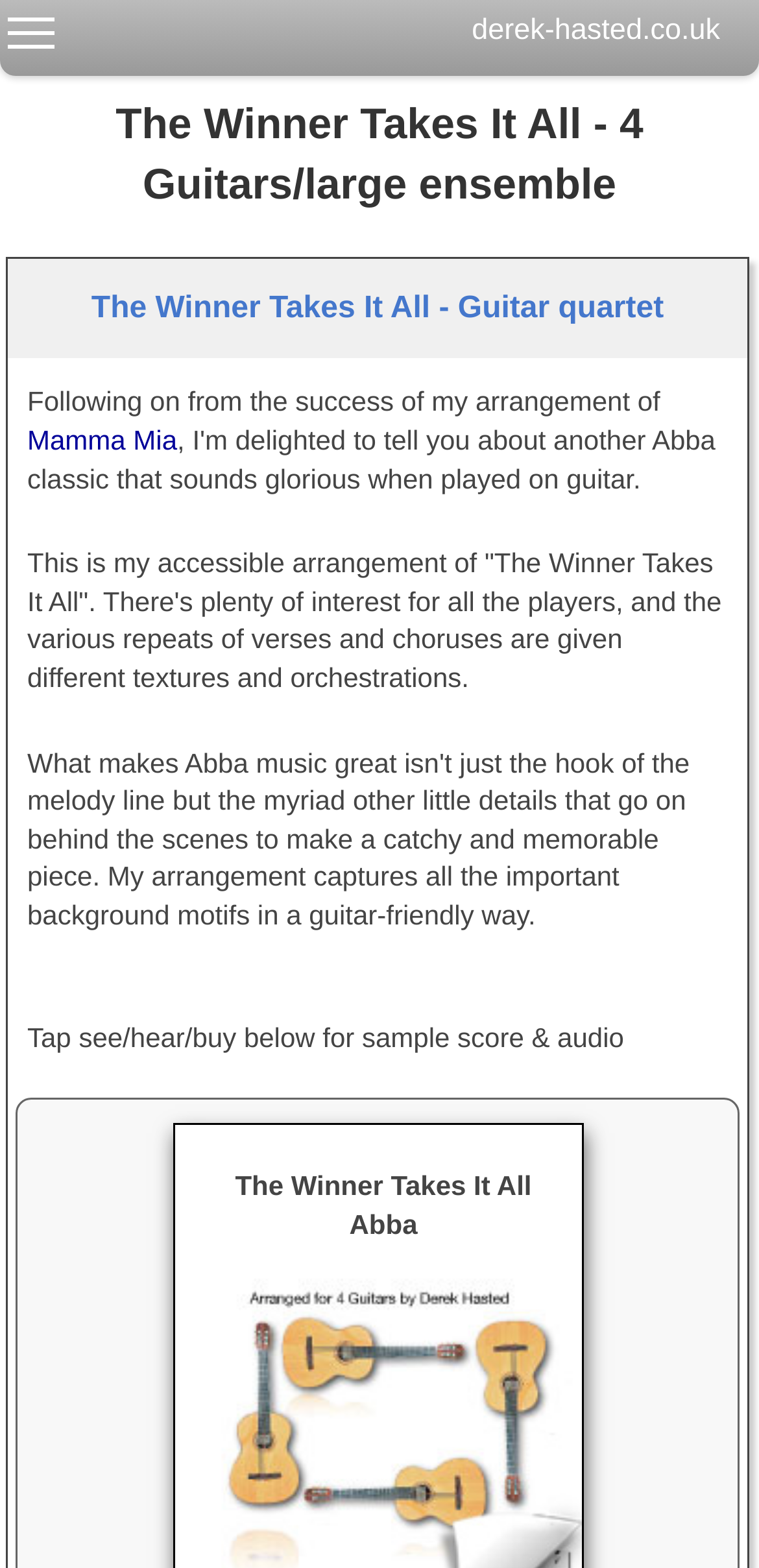Based on the element description "derek-hasted.co.uk", predict the bounding box coordinates of the UI element.

[0.622, 0.01, 1.0, 0.029]